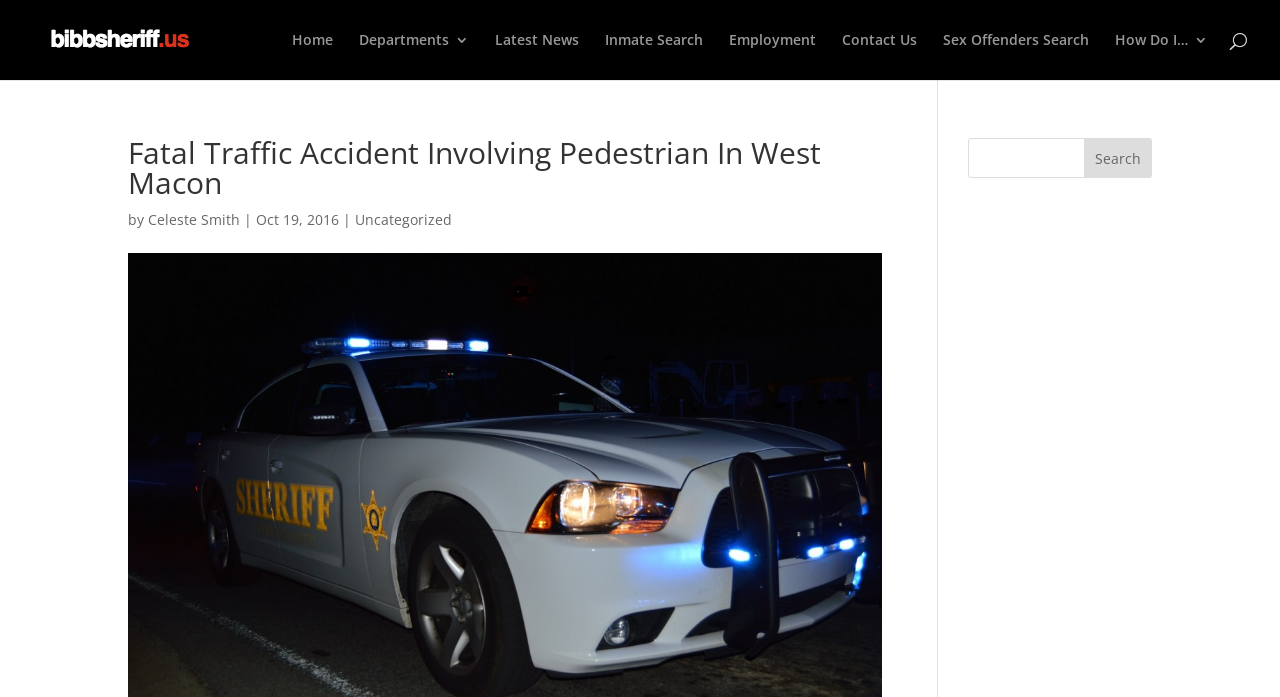Analyze the image and deliver a detailed answer to the question: What categories of information are available on the website?

I found a series of links on the webpage with labels such as 'Departments', 'Latest News', 'Inmate Search', and so on. These links suggest that the website provides information on various categories, including departments, latest news, inmate search, and more.